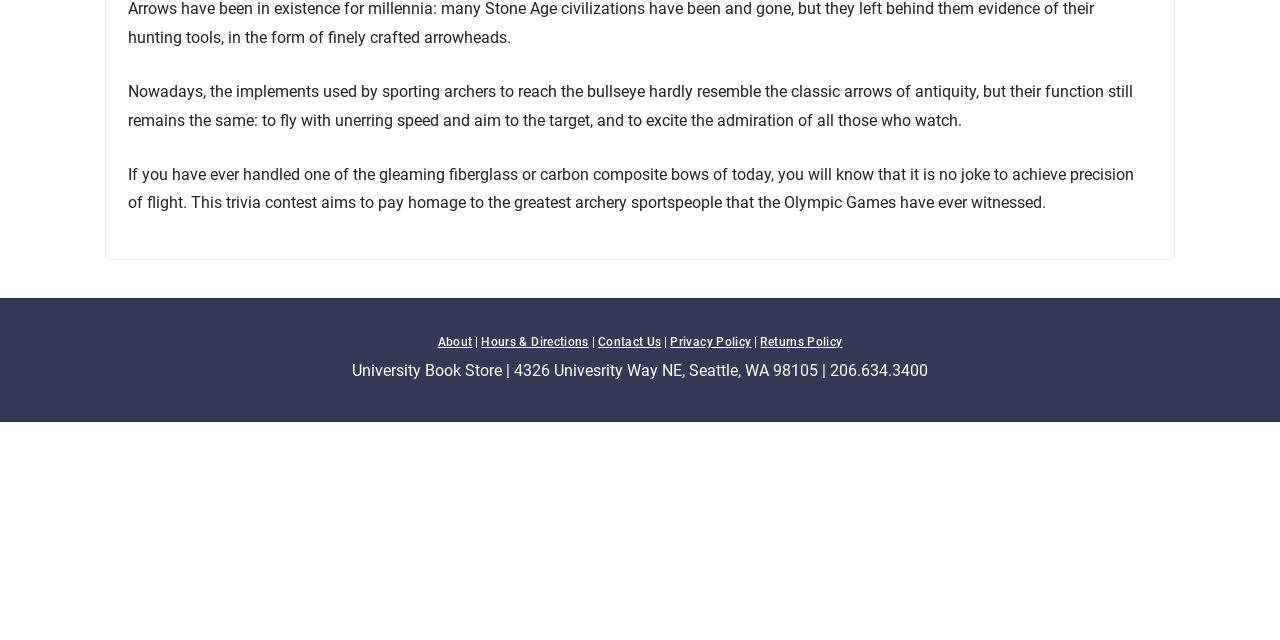Using the provided element description: "About", determine the bounding box coordinates of the corresponding UI element in the screenshot.

[0.342, 0.524, 0.369, 0.546]